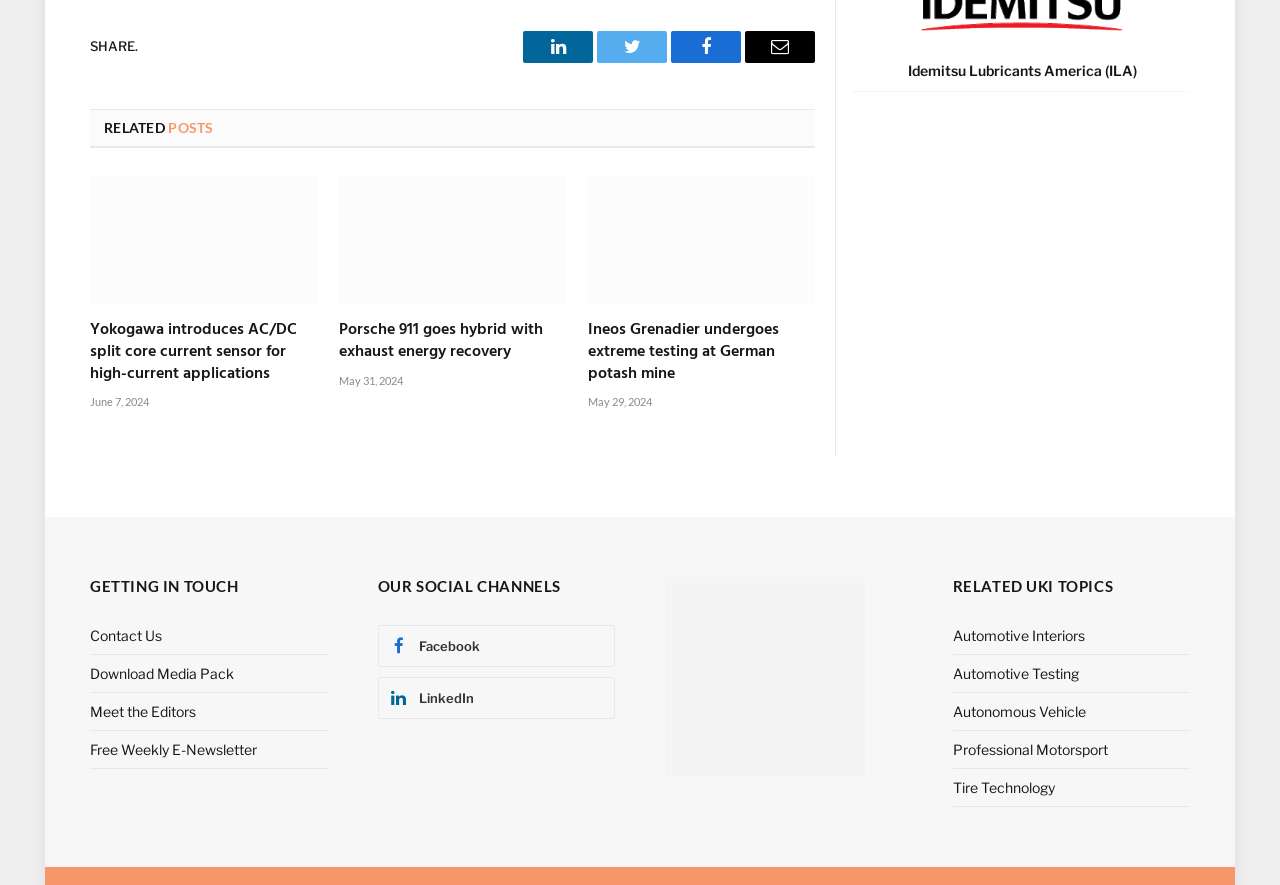How many social channels are listed?
Based on the screenshot, answer the question with a single word or phrase.

2